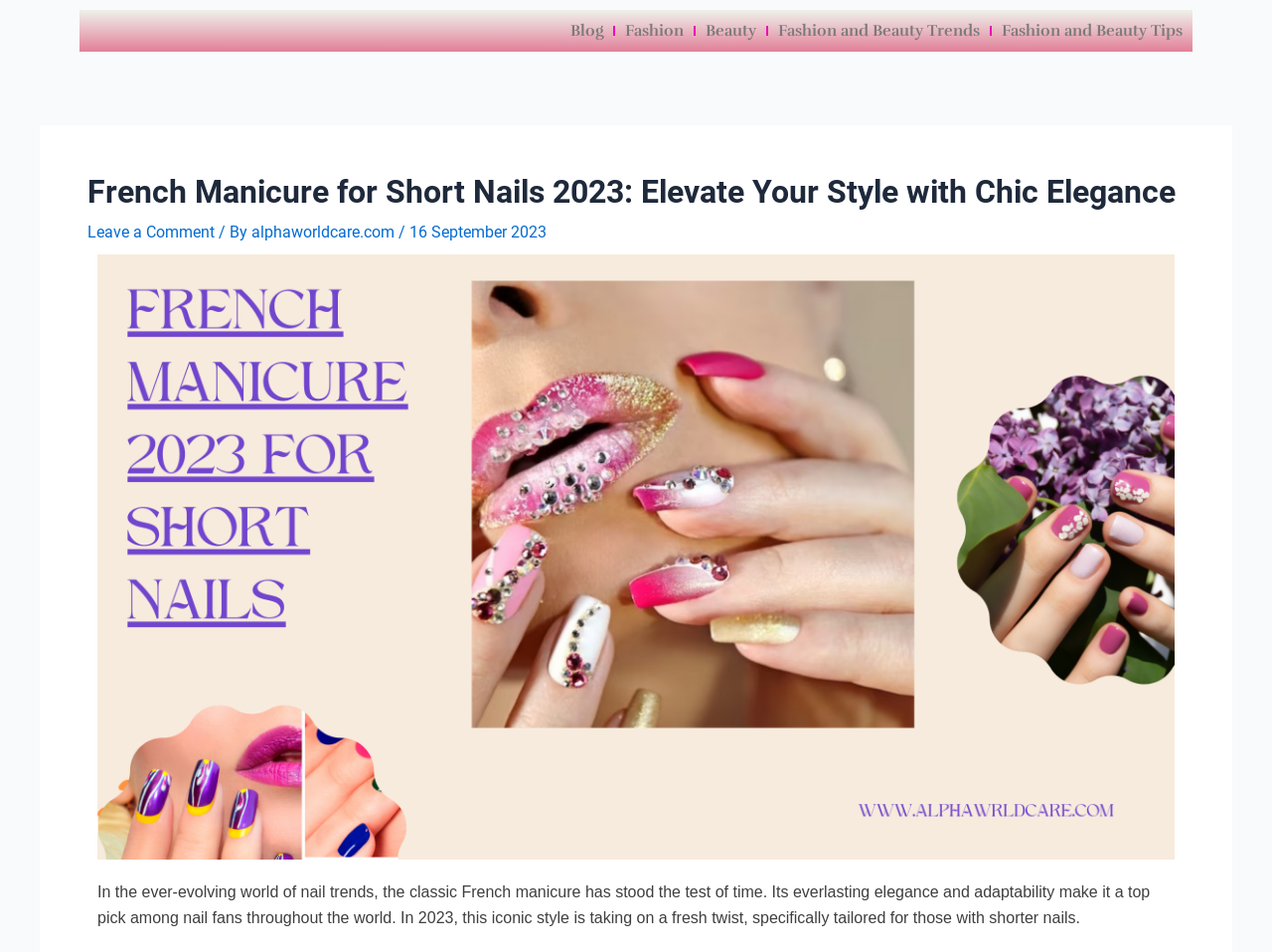What is the theme of the nail trend discussed?
Provide an in-depth and detailed explanation in response to the question.

The webpage is discussing the French Manicure trend, specifically tailored for those with shorter nails, as mentioned in the introductory paragraph.